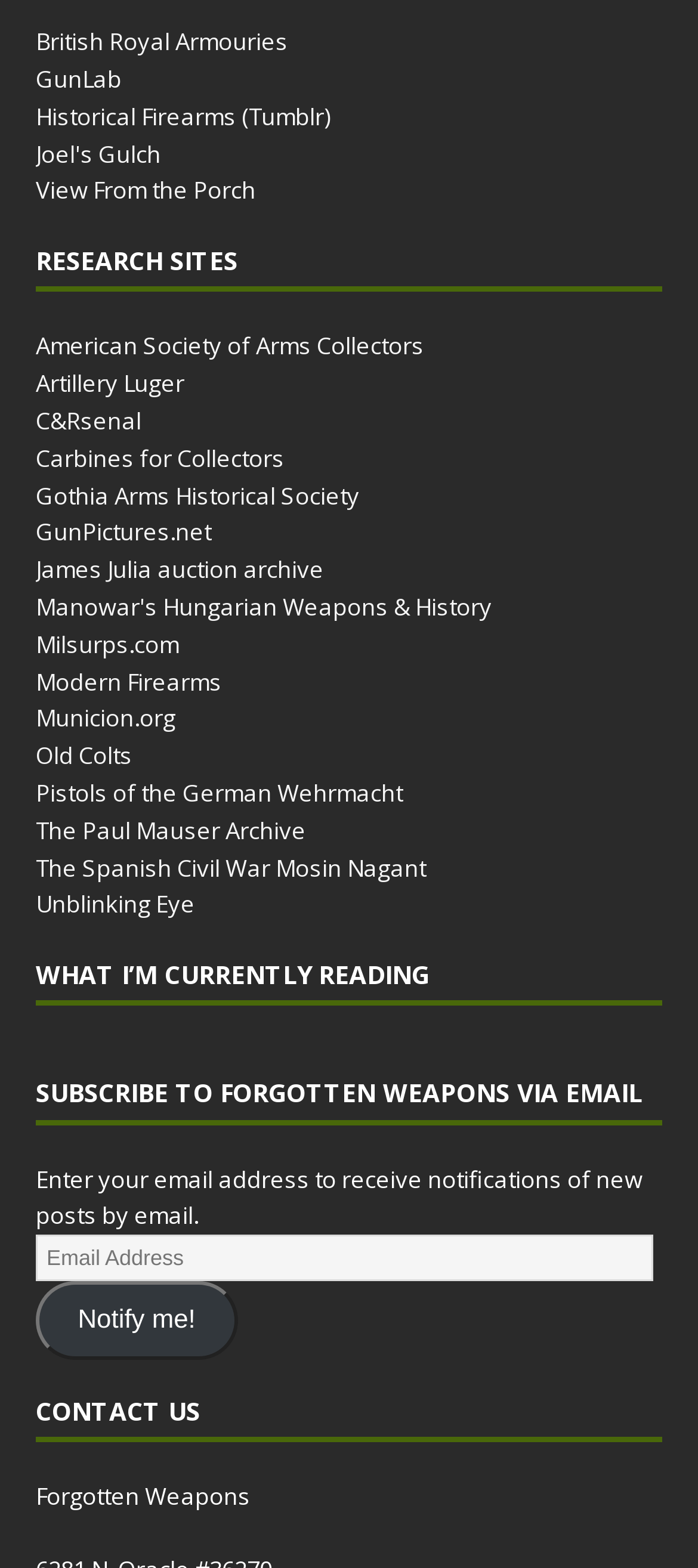Please determine the bounding box of the UI element that matches this description: BizComps. The coordinates should be given as (top-left x, top-left y, bottom-right x, bottom-right y), with all values between 0 and 1.

None